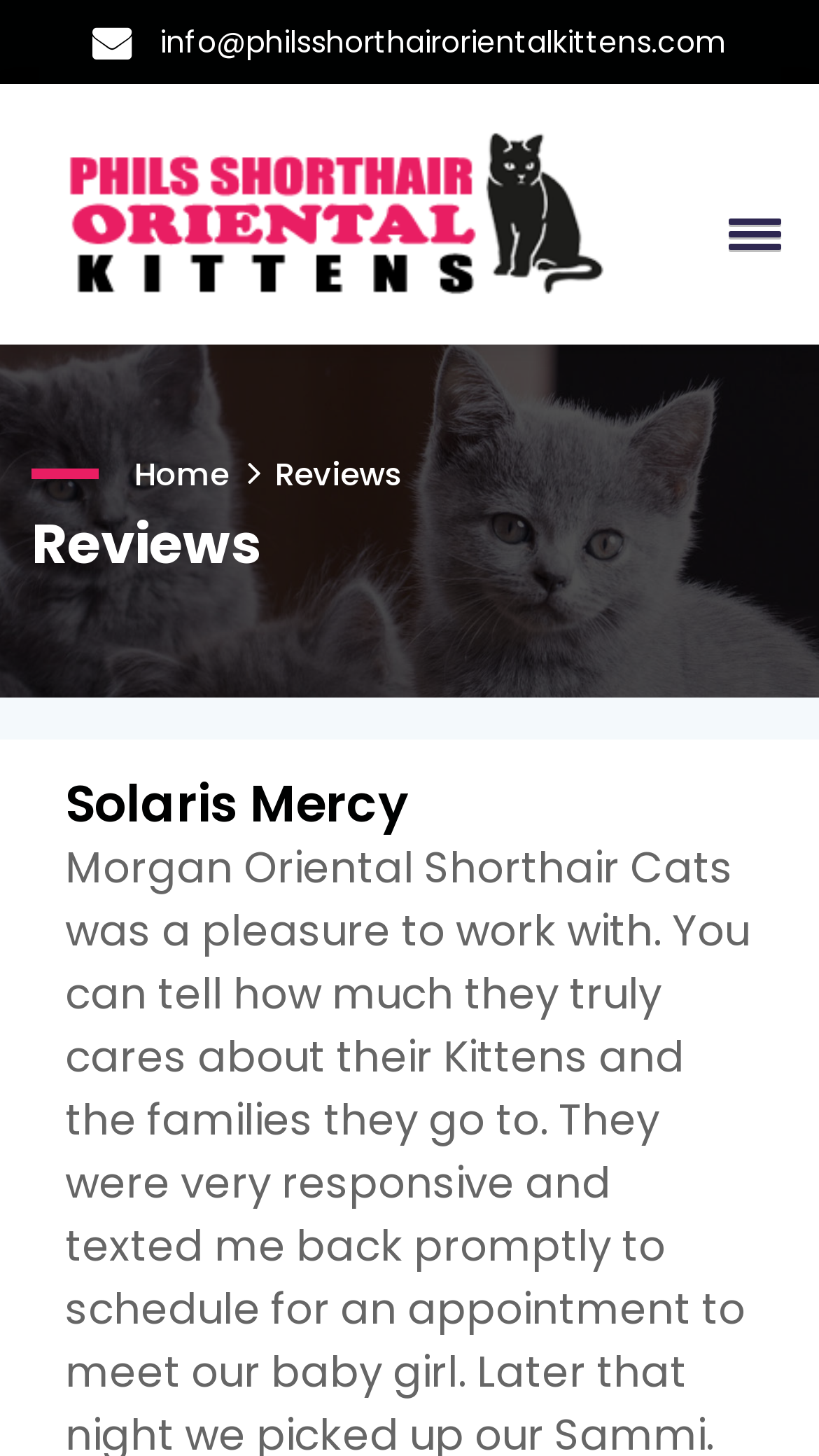What is the name of the reviewer?
Answer with a single word or phrase, using the screenshot for reference.

Solaris Mercy